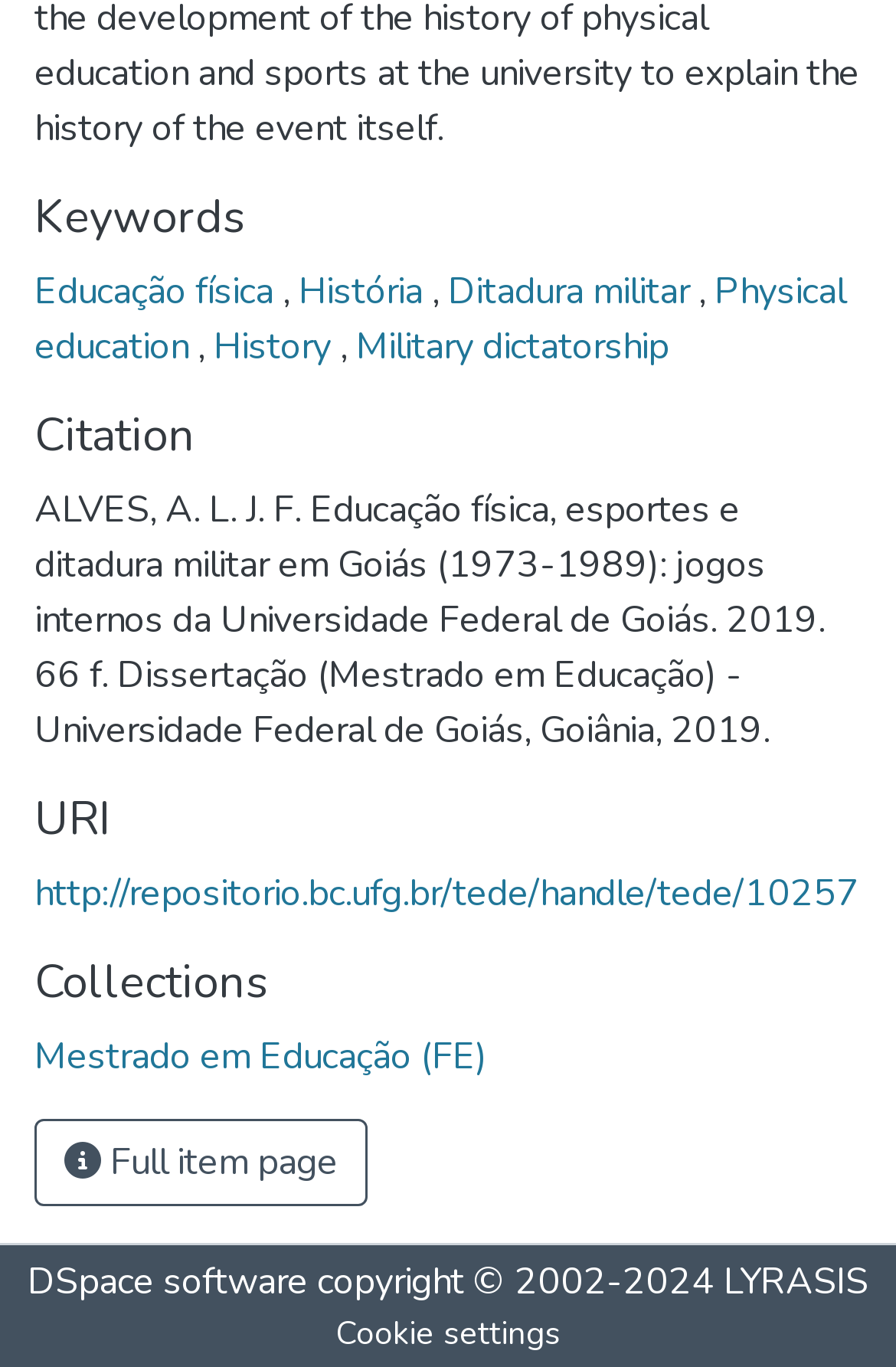Determine the coordinates of the bounding box that should be clicked to complete the instruction: "Open 'http://repositorio.bc.ufg.br/tede/handle/tede/10257'". The coordinates should be represented by four float numbers between 0 and 1: [left, top, right, bottom].

[0.038, 0.635, 0.959, 0.672]